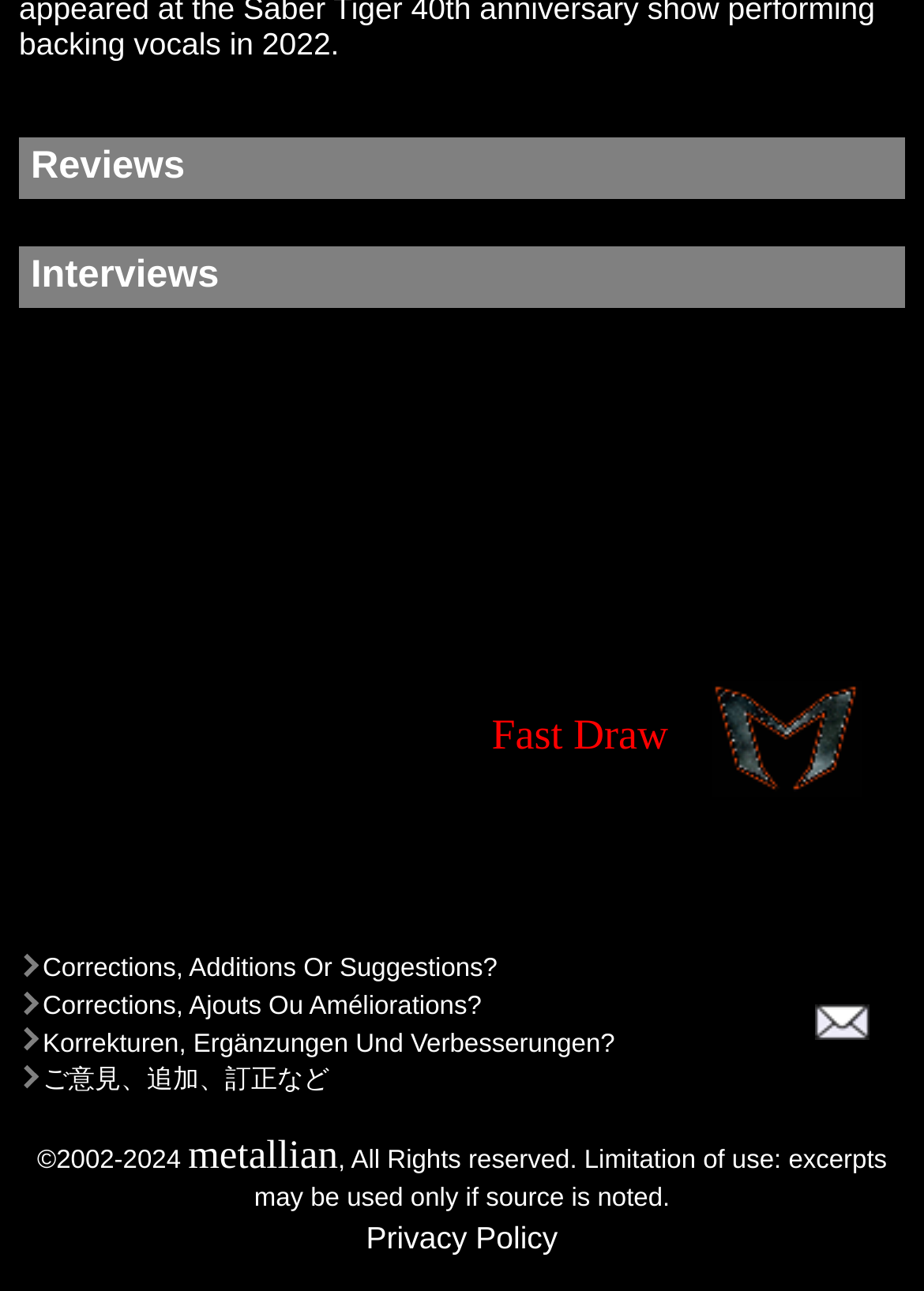What is the purpose of the link at the bottom?
Based on the visual details in the image, please answer the question thoroughly.

I found the link element 'Privacy Policy' at the bottom of the webpage, which suggests that it leads to a page that explains the website's privacy policy.